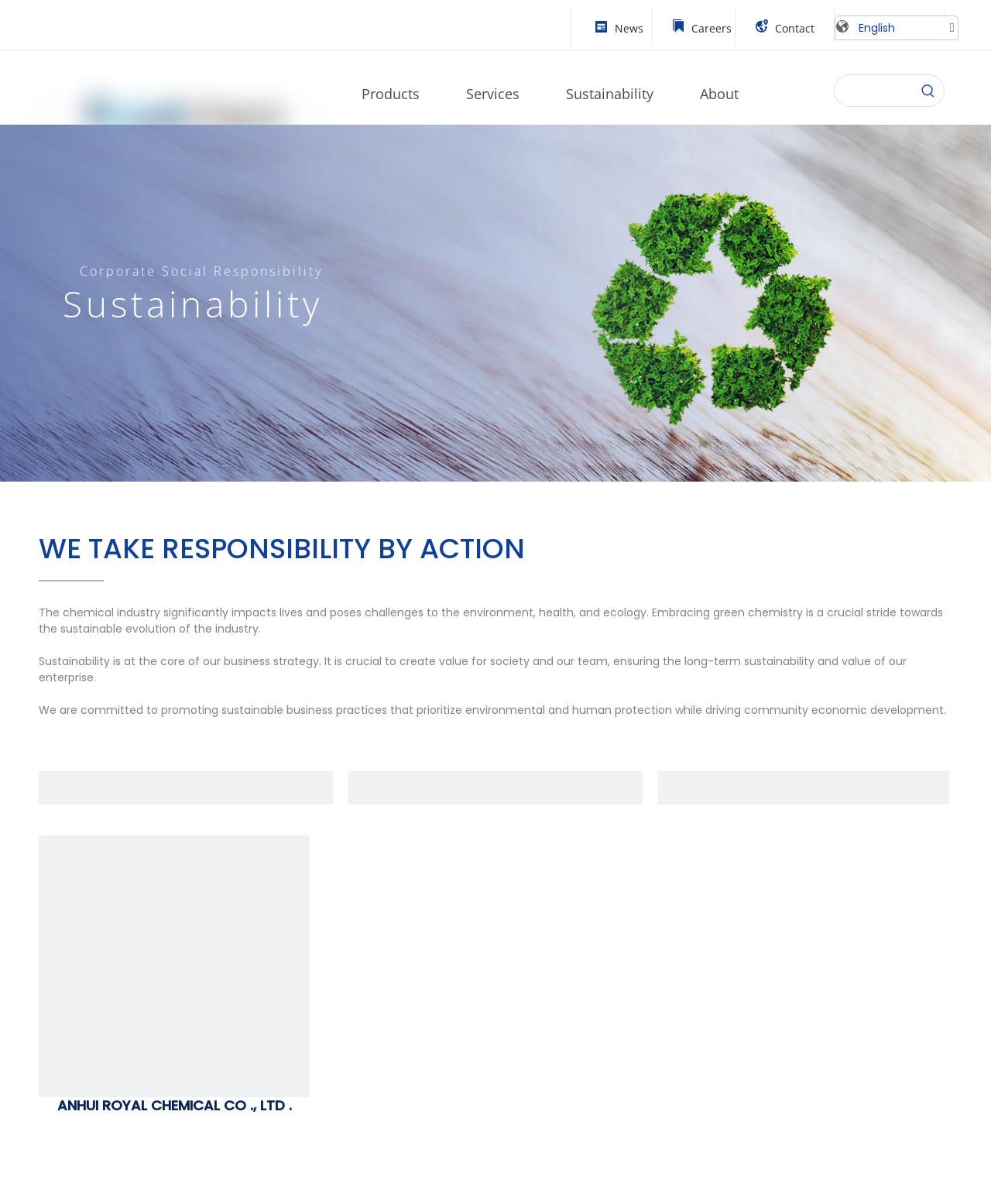What is the core of the company's business strategy?
Using the information from the image, answer the question thoroughly.

The text 'Sustainability is at the core of our business strategy.' explicitly states that sustainability is the central aspect of the company's business strategy, indicating that it is a key priority for the organization.